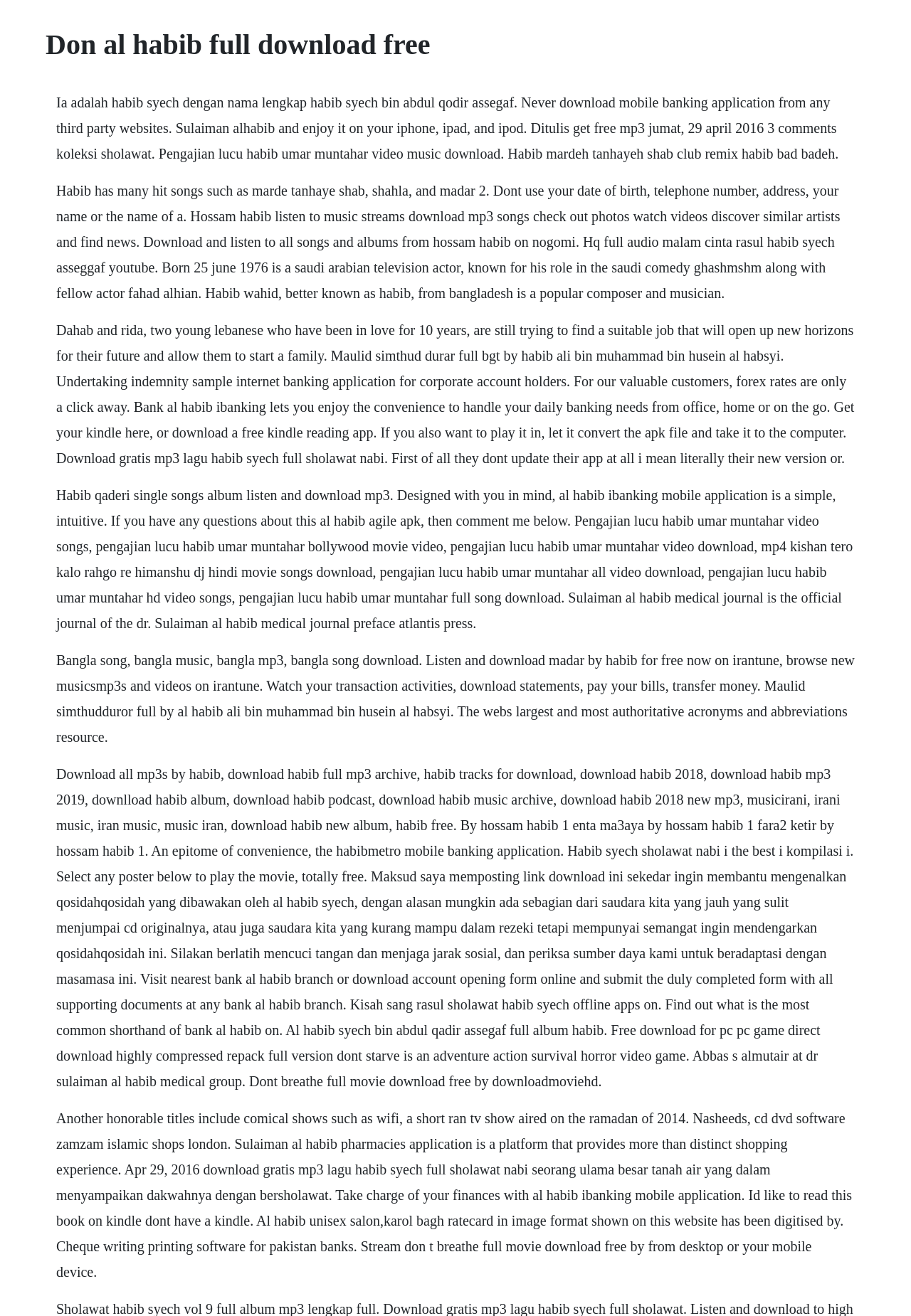Locate and extract the text of the main heading on the webpage.

Don al habib full download free